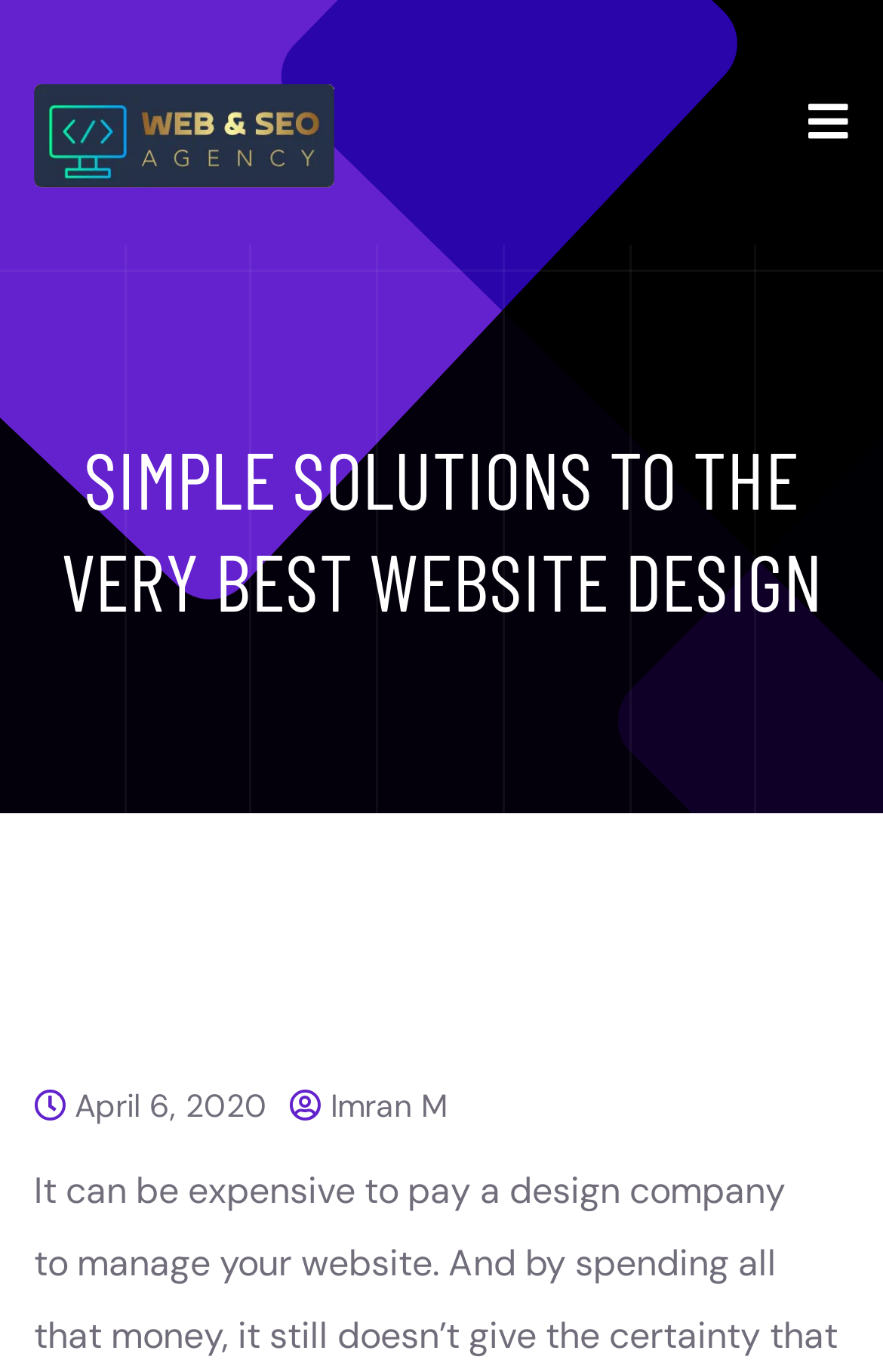Please answer the following query using a single word or phrase: 
What is the shape of the icon in the top-right corner?

Square